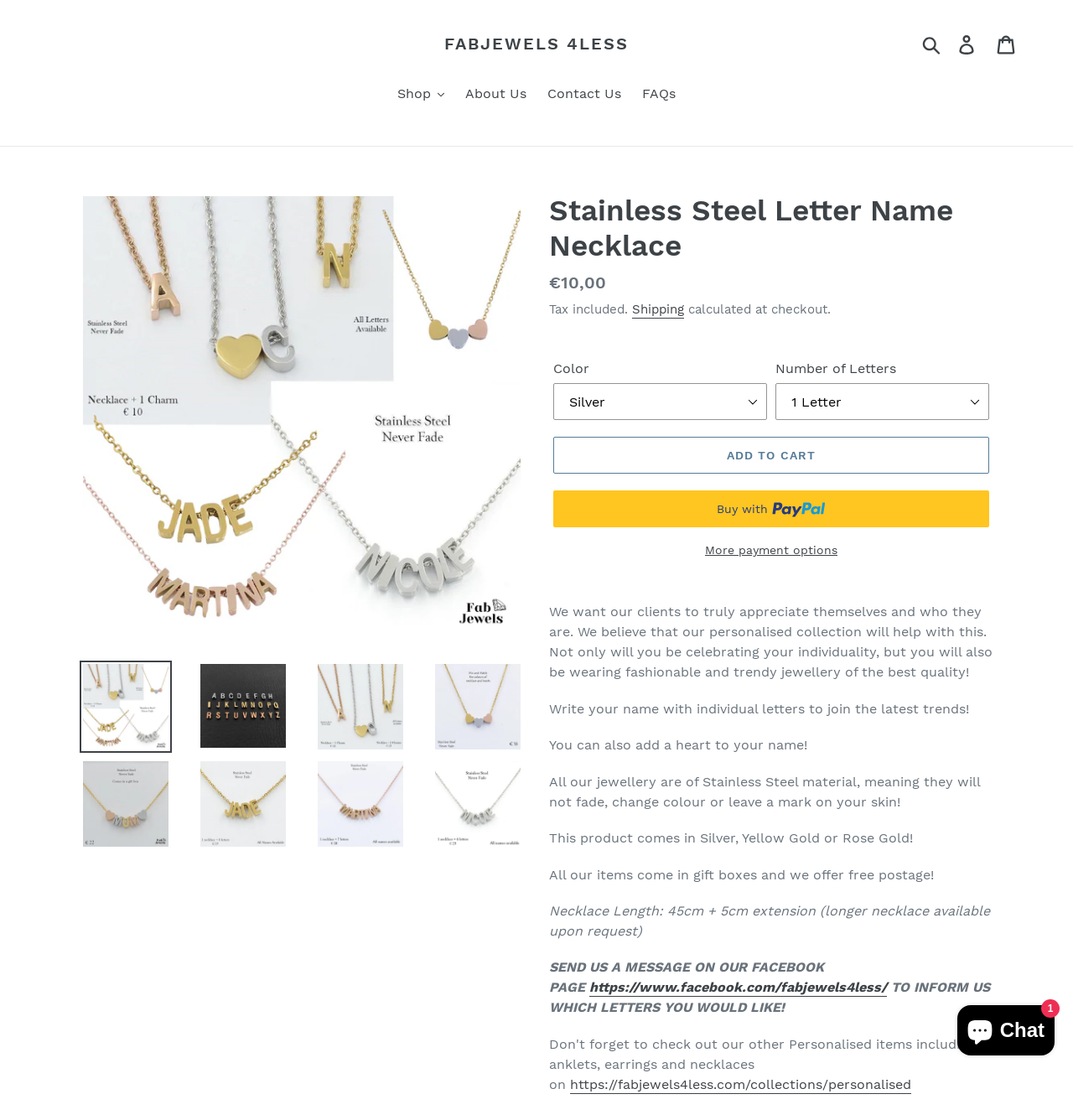What is the material of the jewellery?
Using the details from the image, give an elaborate explanation to answer the question.

I found the answer by reading the static text element which states 'All our jewellery are of Stainless Steel material, meaning they will not fade, change colour or leave a mark on your skin!'.